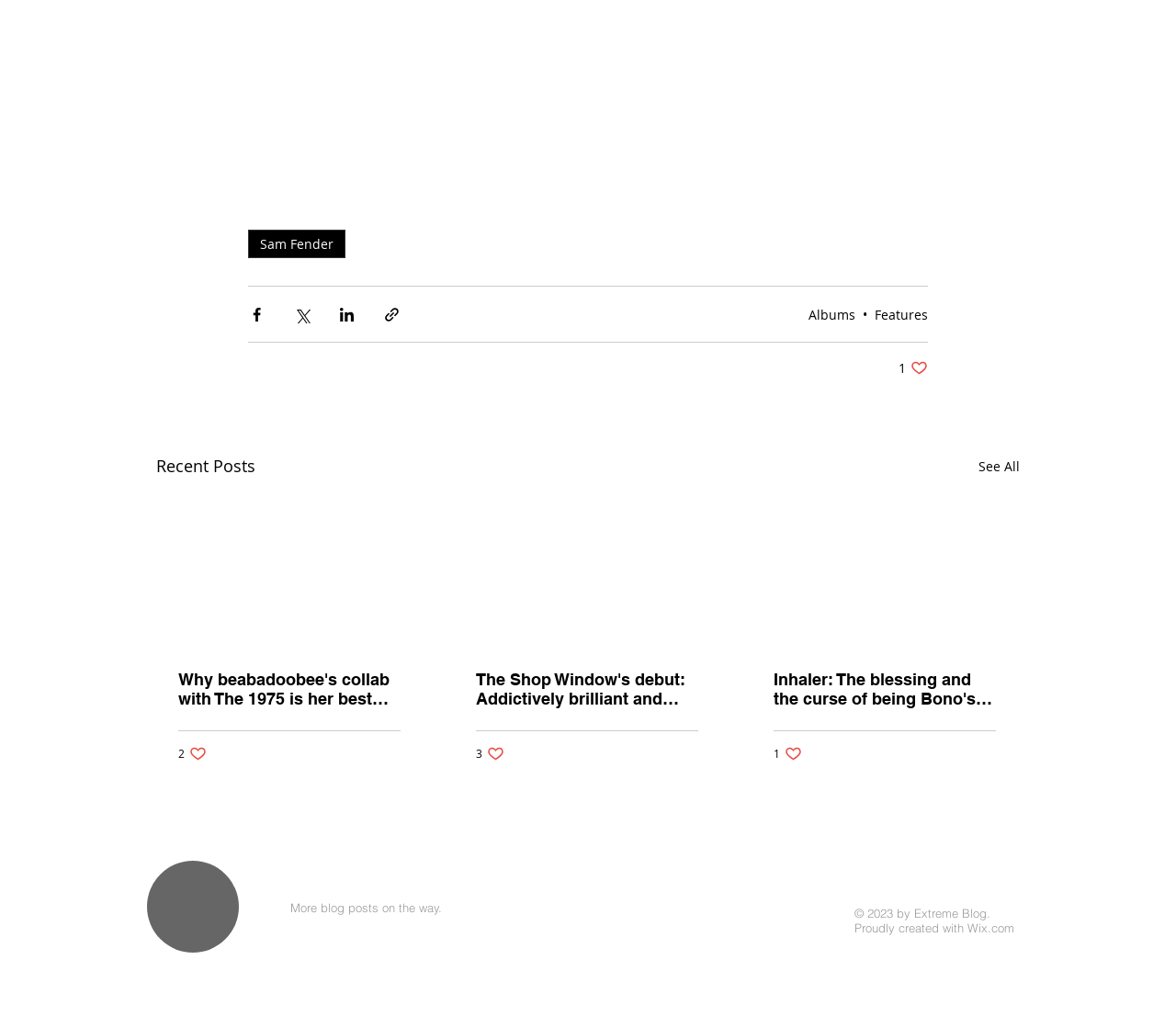Determine the bounding box coordinates for the area you should click to complete the following instruction: "Check out the 'Resources' page".

None